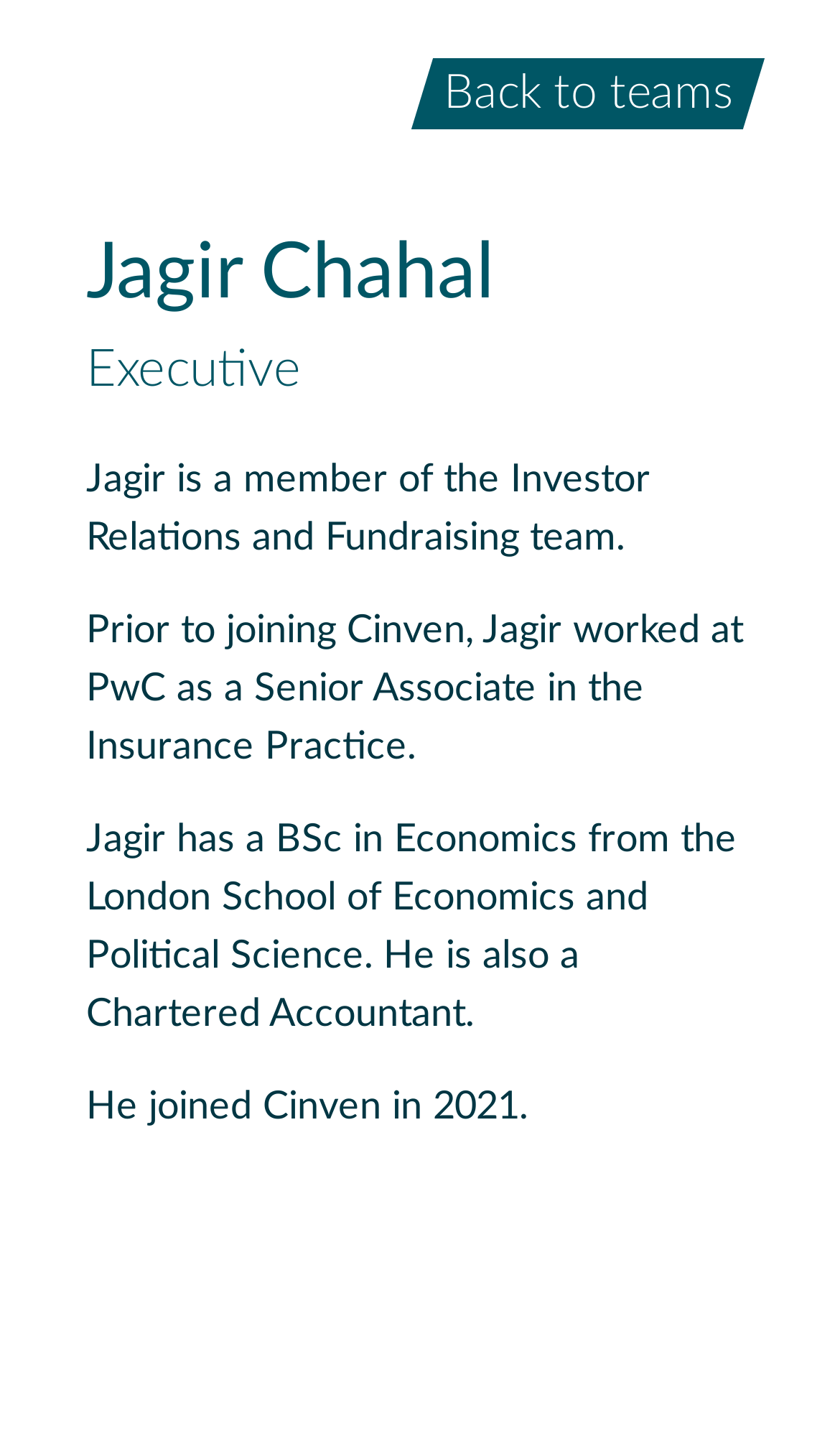Can you determine the bounding box coordinates of the area that needs to be clicked to fulfill the following instruction: "Explore Philippine News"?

None